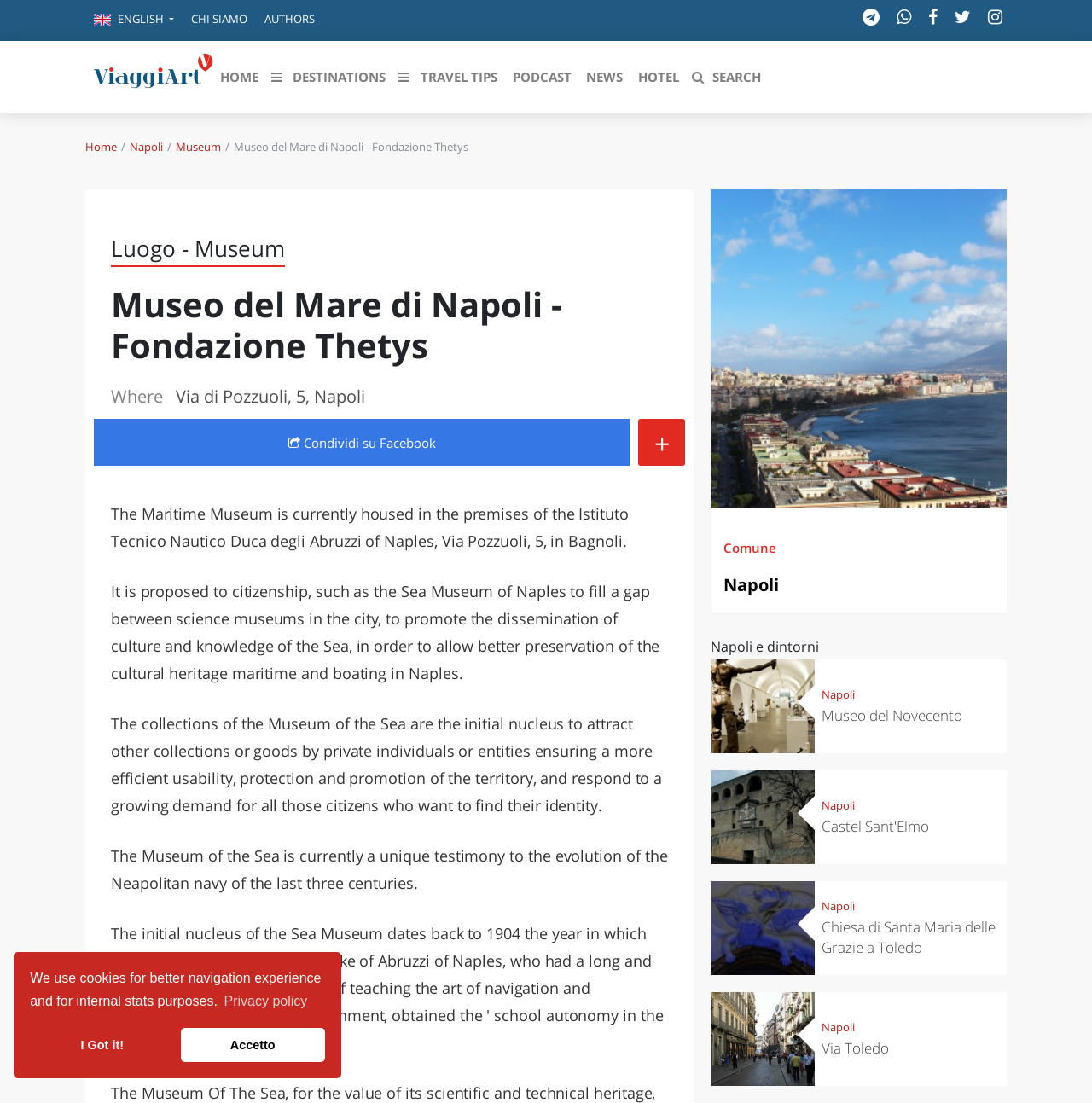Locate the bounding box coordinates of the element to click to perform the following action: 'Search for something'. The coordinates should be given as four float values between 0 and 1, in the form of [left, top, right, bottom].

[0.629, 0.052, 0.701, 0.086]